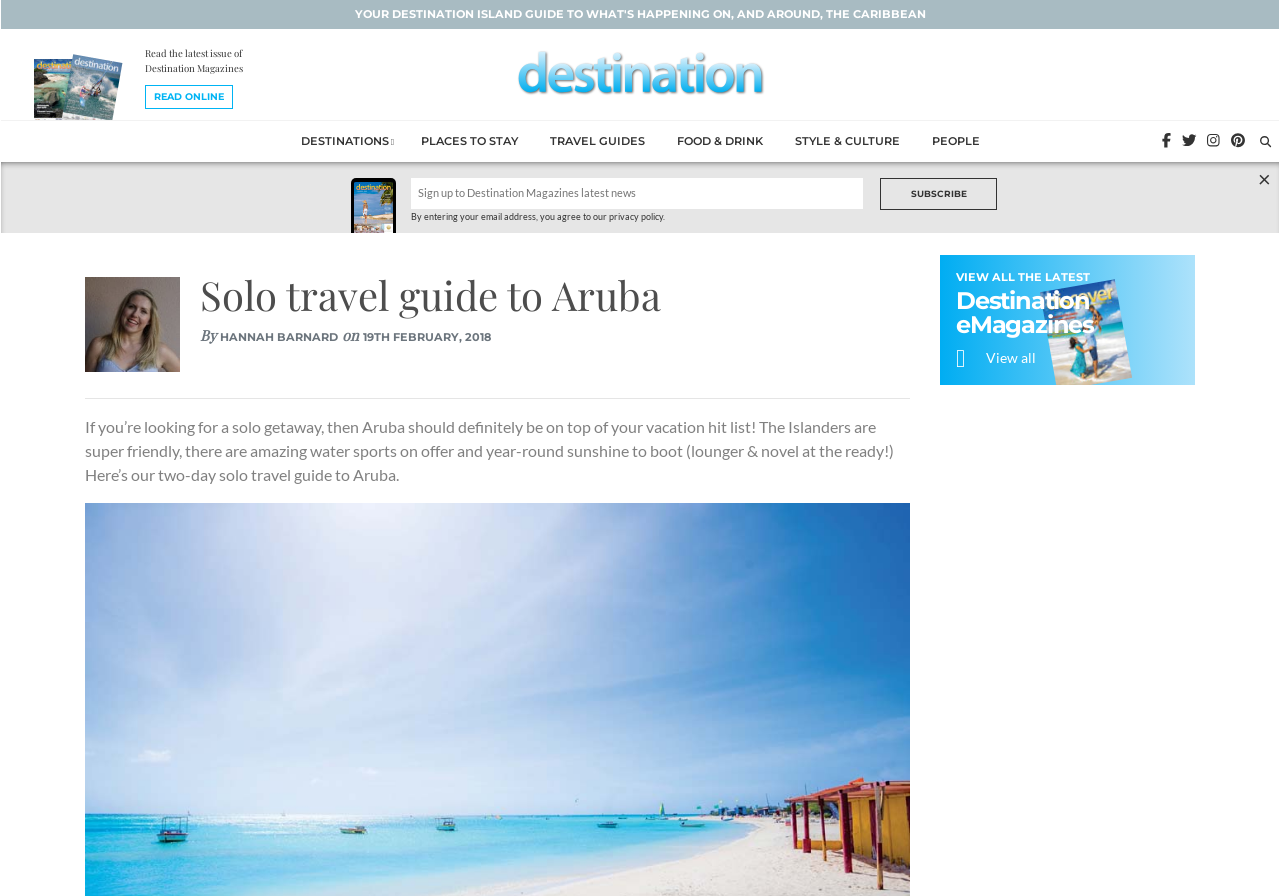Identify the bounding box coordinates of the area that should be clicked in order to complete the given instruction: "Select the 'Grid view' option". The bounding box coordinates should be four float numbers between 0 and 1, i.e., [left, top, right, bottom].

None